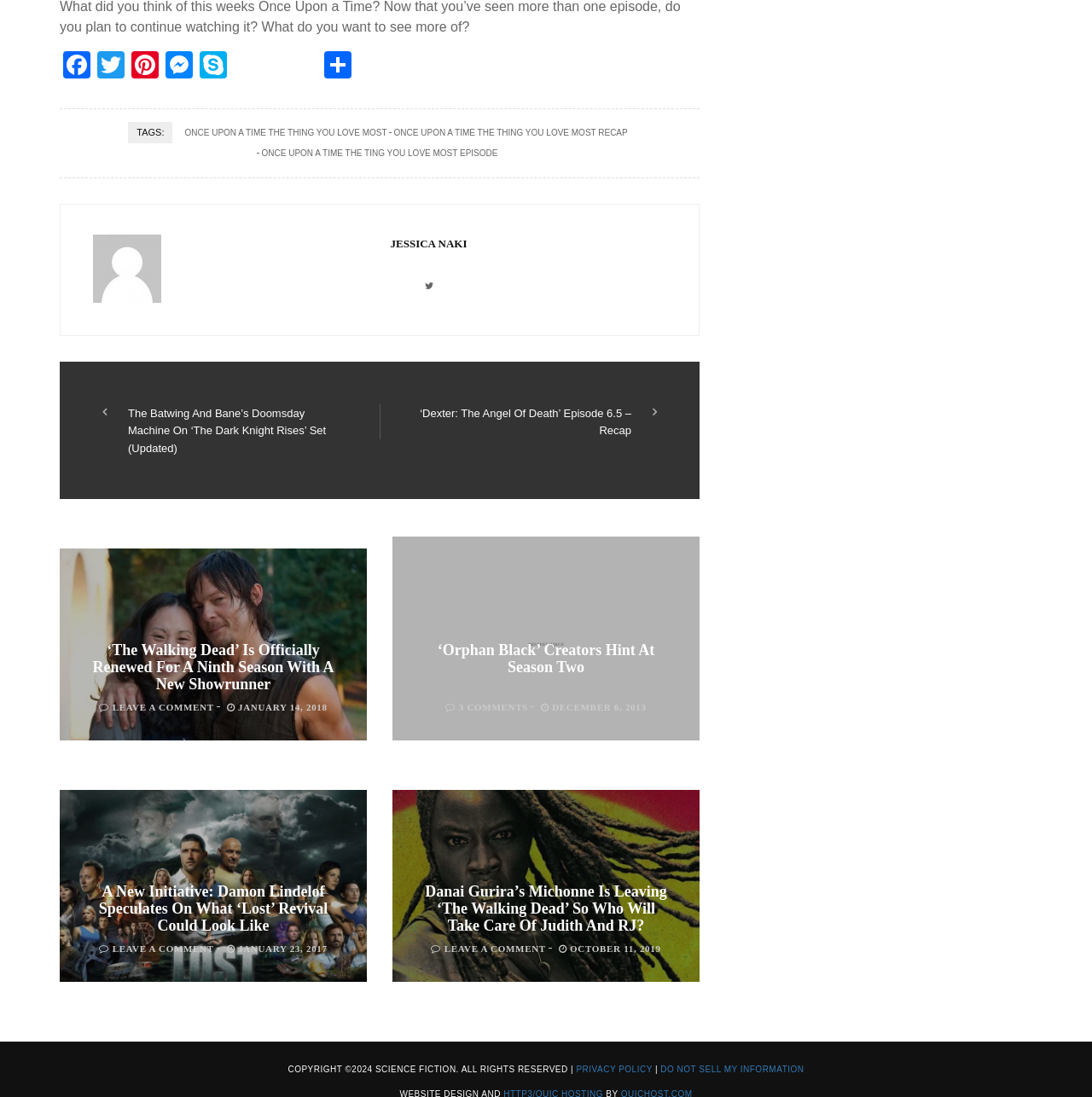Look at the image and answer the question in detail:
What is the first social media link on the webpage?

The first social media link on the webpage is Facebook, which is located at the top left corner of the webpage with a bounding box coordinate of [0.055, 0.046, 0.086, 0.075].